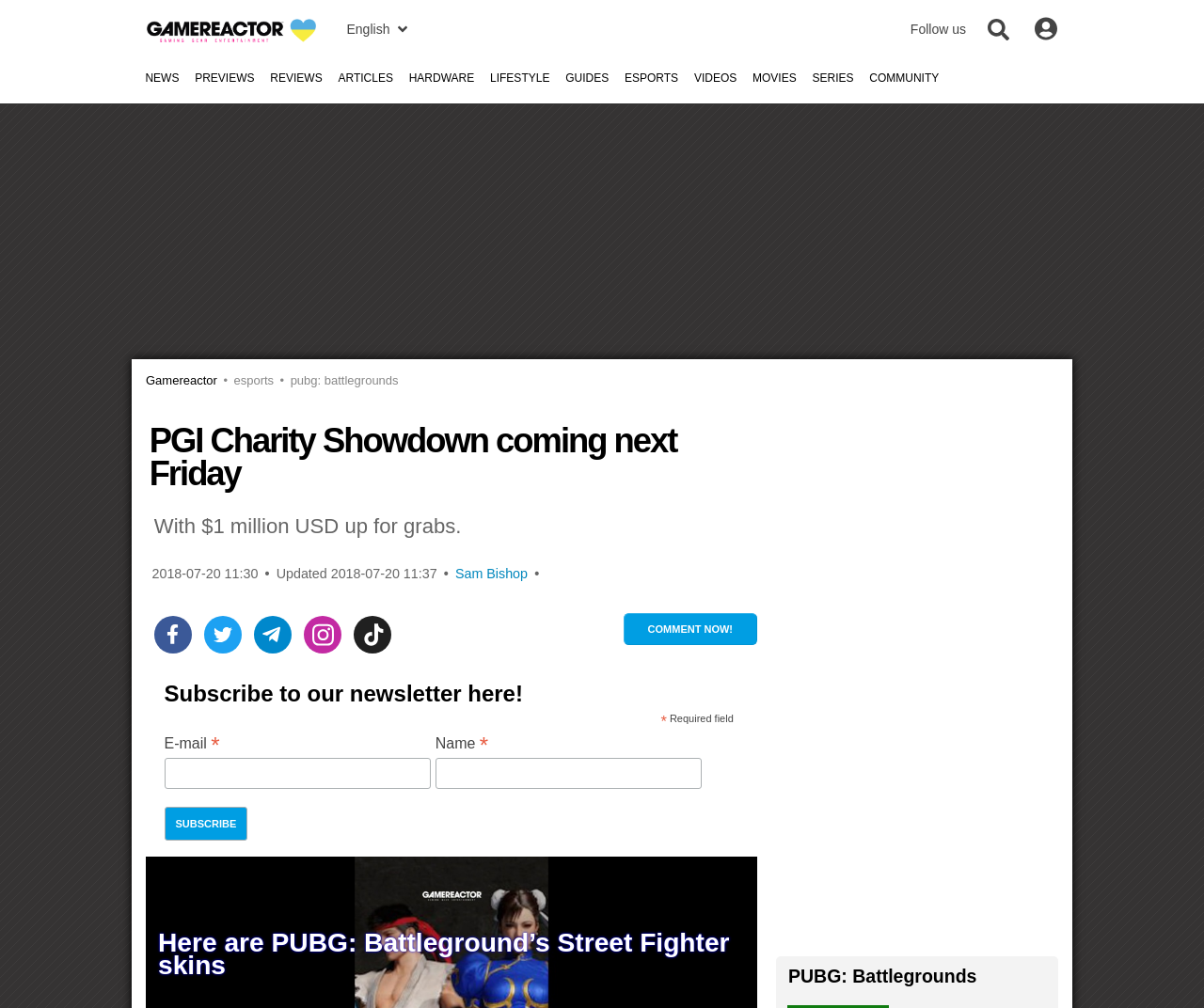Select the bounding box coordinates of the element I need to click to carry out the following instruction: "Subscribe to our newsletter".

[0.136, 0.801, 0.206, 0.834]